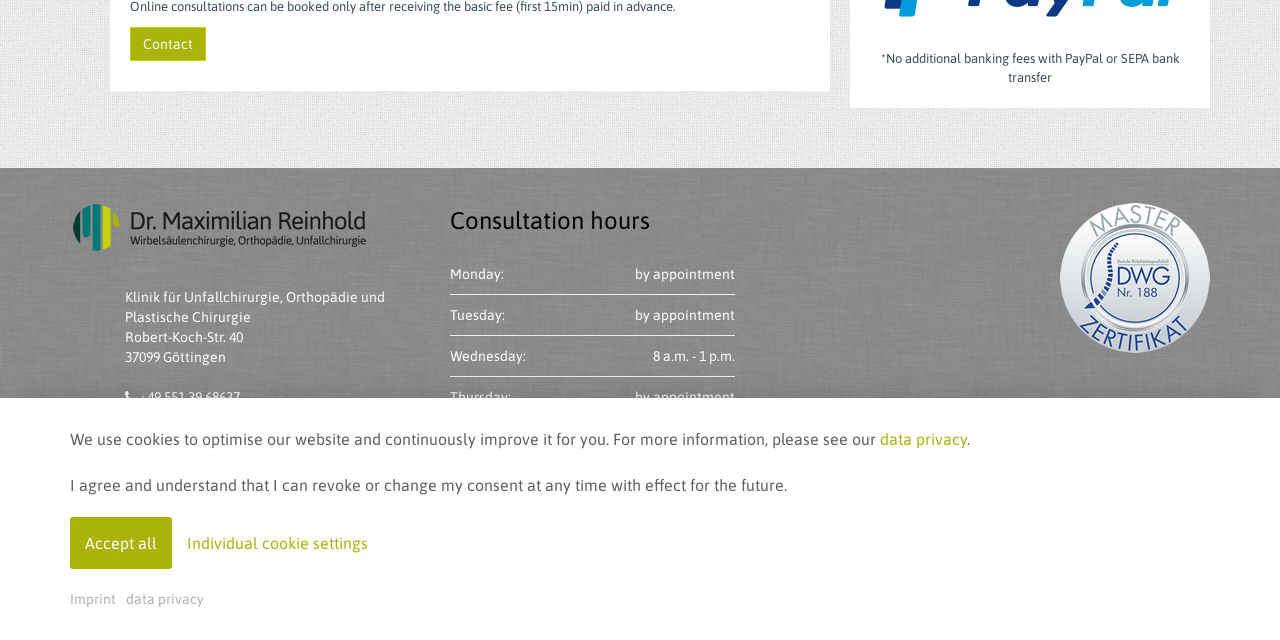Given the description "Contact", determine the bounding box of the corresponding UI element.

[0.102, 0.042, 0.161, 0.095]